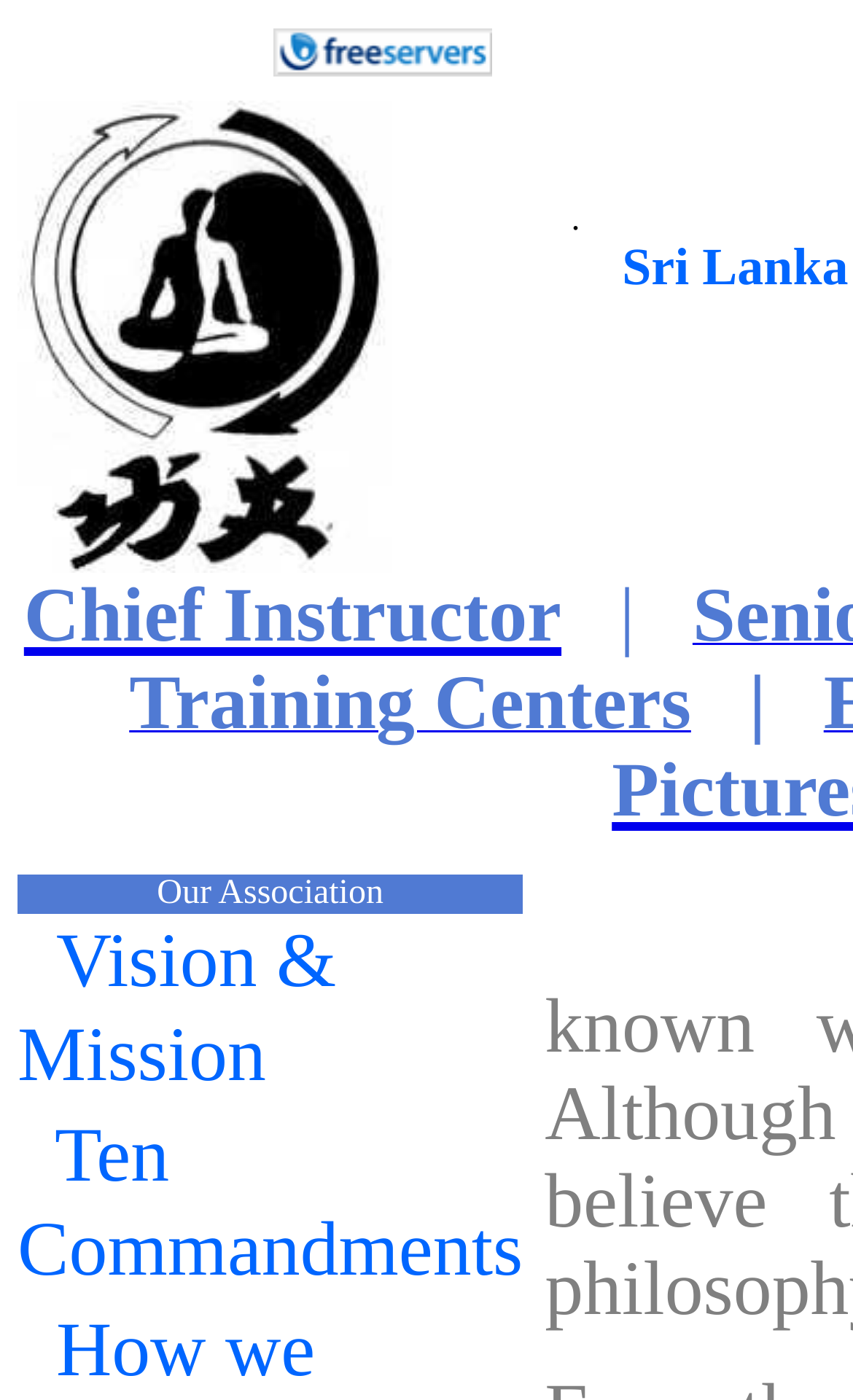Given the element description: "Chief Instructor", predict the bounding box coordinates of the UI element it refers to, using four float numbers between 0 and 1, i.e., [left, top, right, bottom].

[0.028, 0.398, 0.658, 0.473]